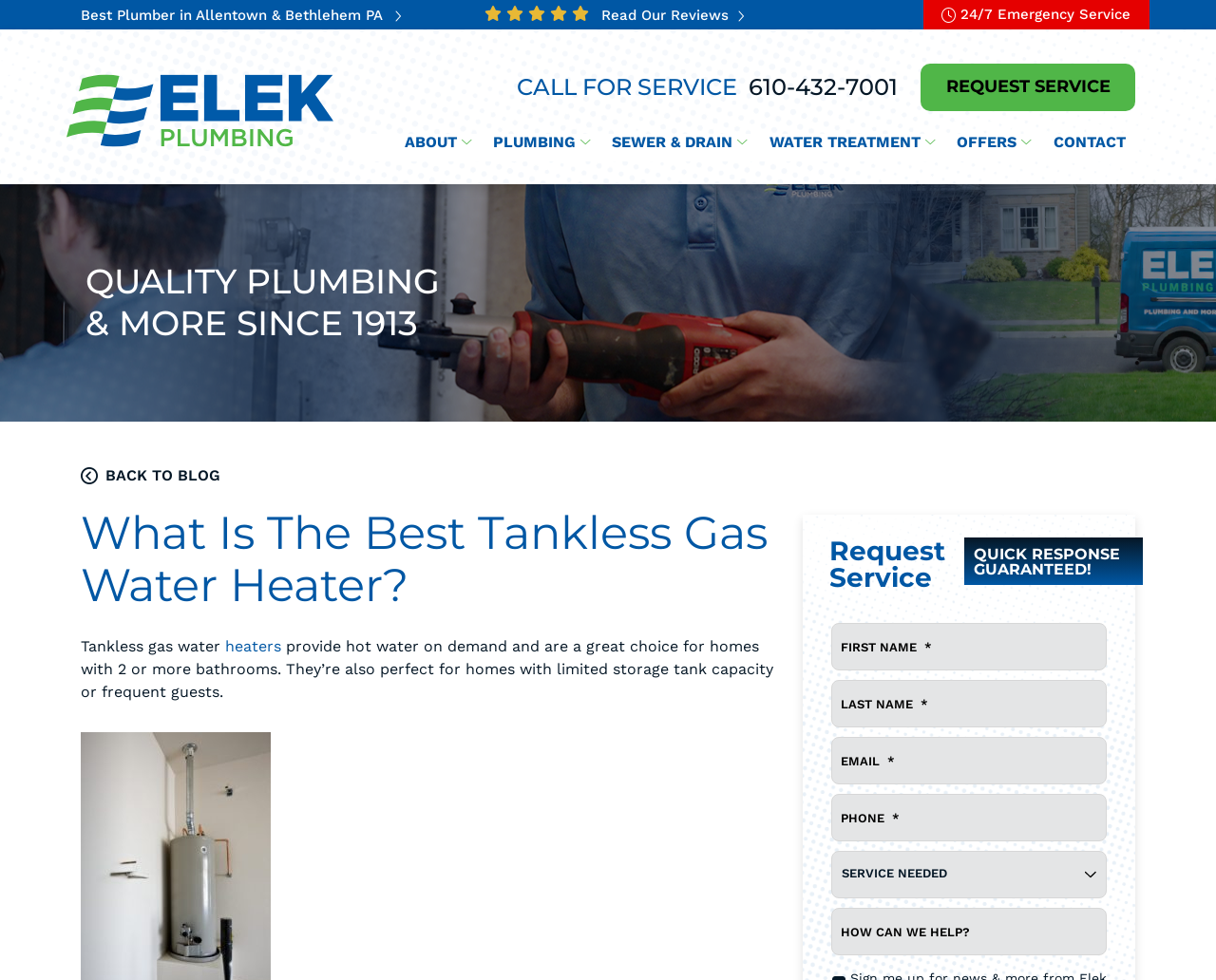Identify the bounding box coordinates of the element to click to follow this instruction: 'Call the phone number'. Ensure the coordinates are four float values between 0 and 1, provided as [left, top, right, bottom].

[0.611, 0.075, 0.738, 0.103]